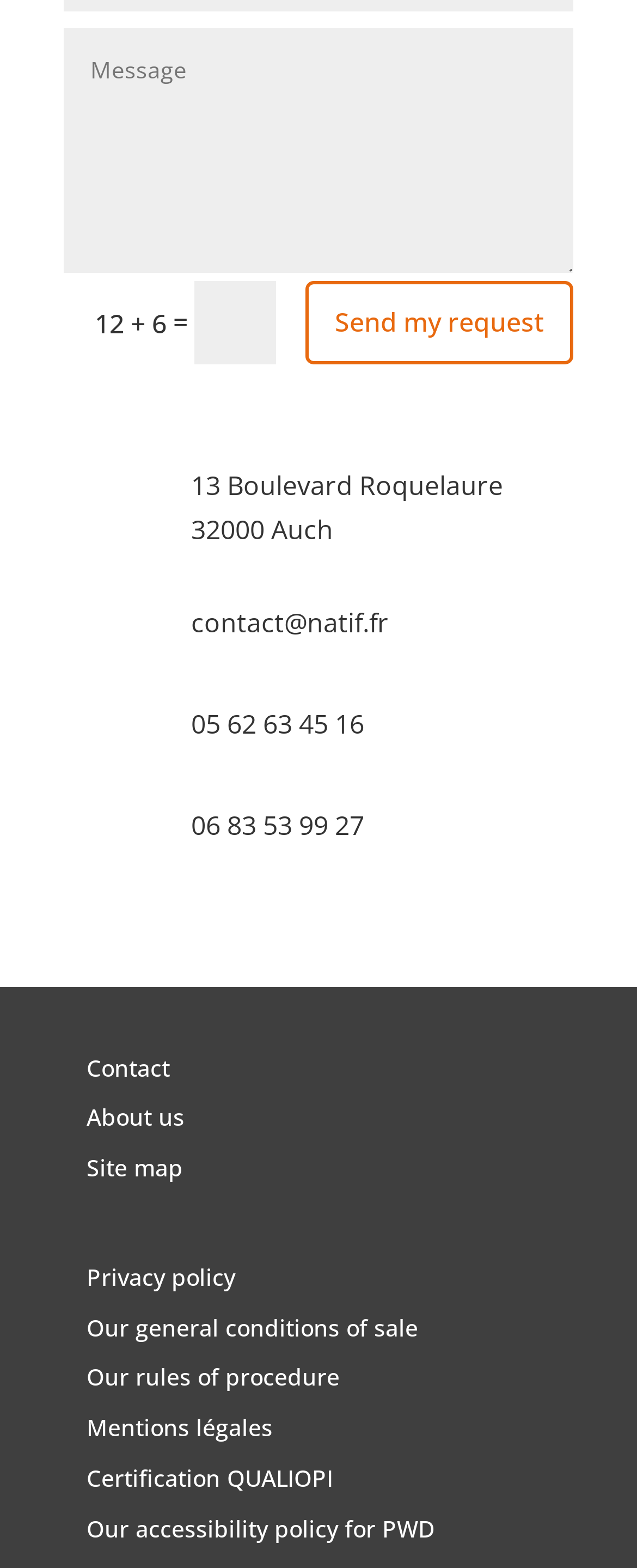Identify the bounding box coordinates of the region I need to click to complete this instruction: "Click the 'Contact' link".

[0.136, 0.671, 0.267, 0.69]